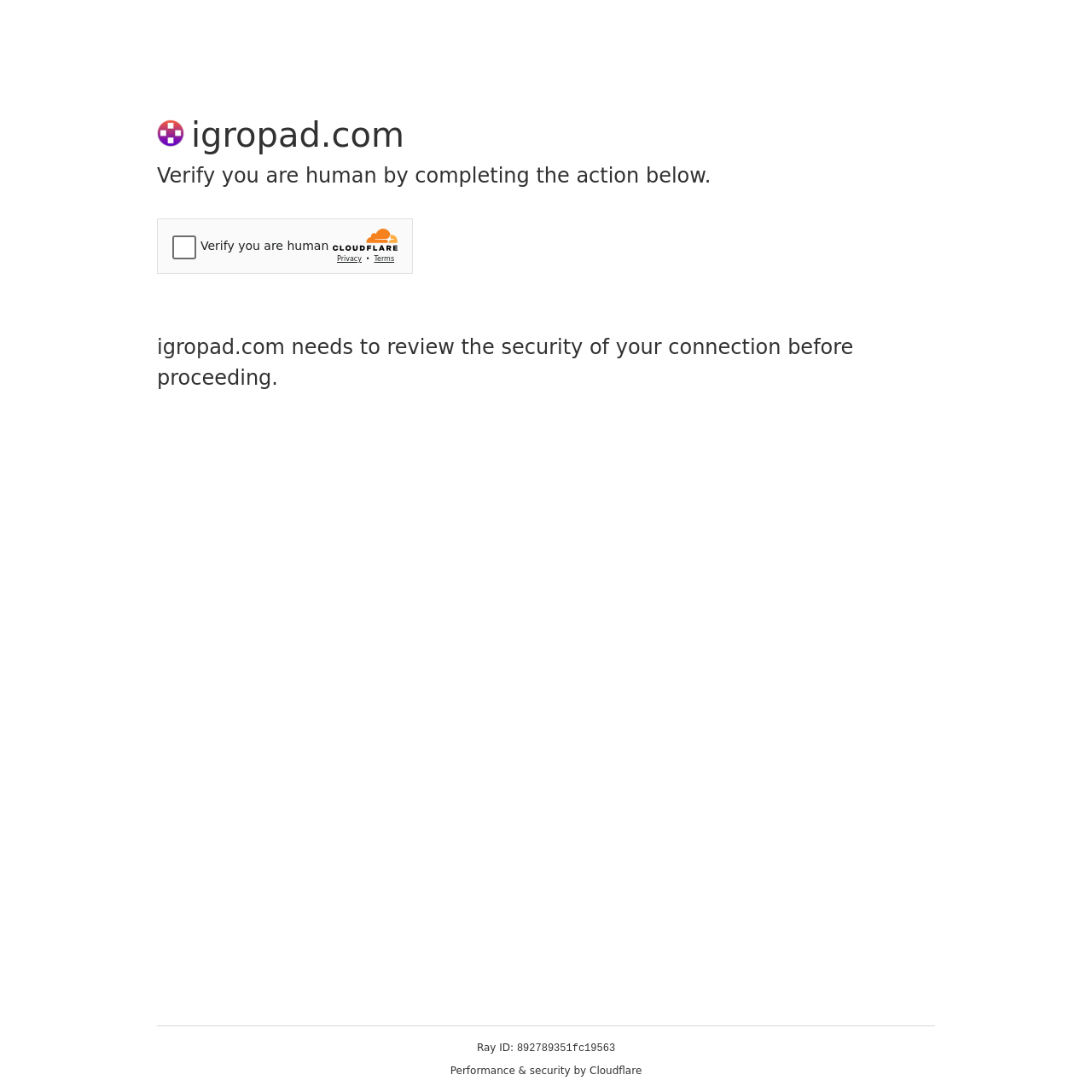Detail the various sections and features of the webpage.

The webpage appears to be a security verification page. At the top, there is a heading with an icon for igropad.com, positioned near the left edge of the page. Below the heading, there is another heading that instructs the user to verify they are human by completing an action. 

To the right of the second heading, there is an iframe containing a Cloudflare security challenge, which takes up a significant portion of the page. Below the iframe, there is a paragraph of text explaining that igropad.com needs to review the security of the user's connection before proceeding.

At the bottom of the page, there is a section with three lines of text. The first line displays the text "Ray ID:", followed by a unique identifier on the second line. The third line promotes "Performance & security by Cloudflare".